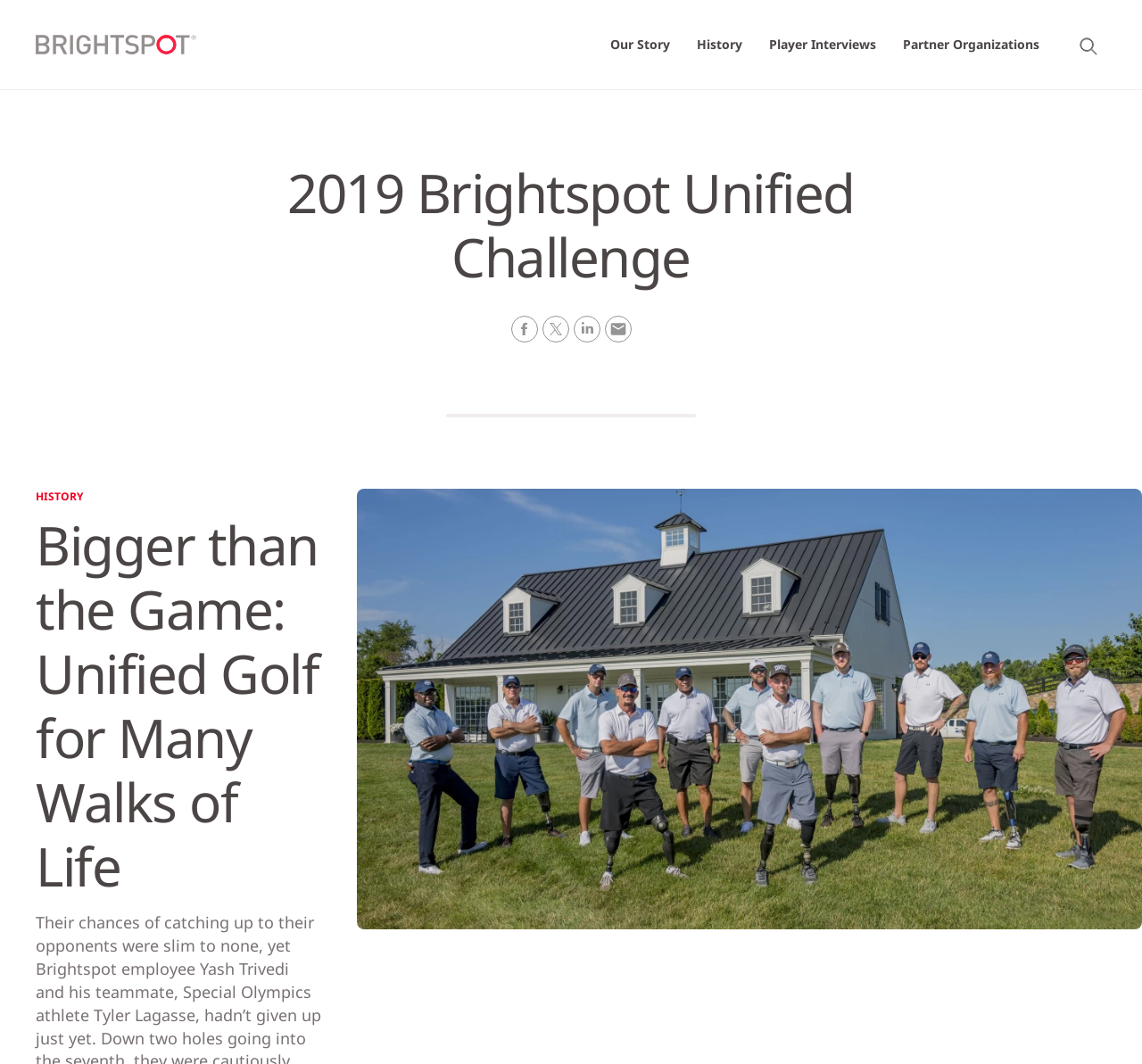Please locate the bounding box coordinates of the element's region that needs to be clicked to follow the instruction: "read about unified golf". The bounding box coordinates should be provided as four float numbers between 0 and 1, i.e., [left, top, right, bottom].

[0.312, 0.459, 1.0, 0.874]